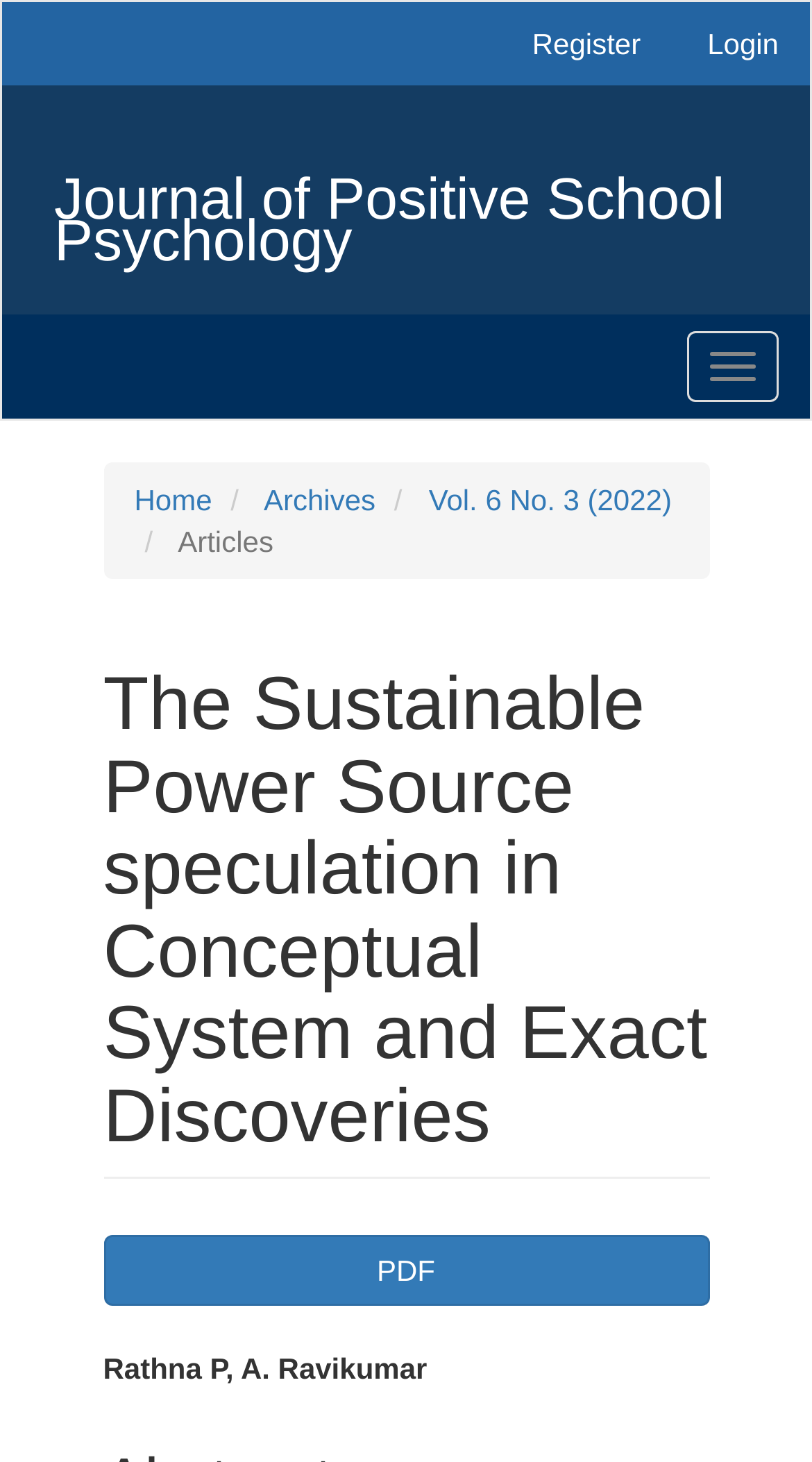Specify the bounding box coordinates for the region that must be clicked to perform the given instruction: "Go to Home".

[0.165, 0.33, 0.261, 0.353]